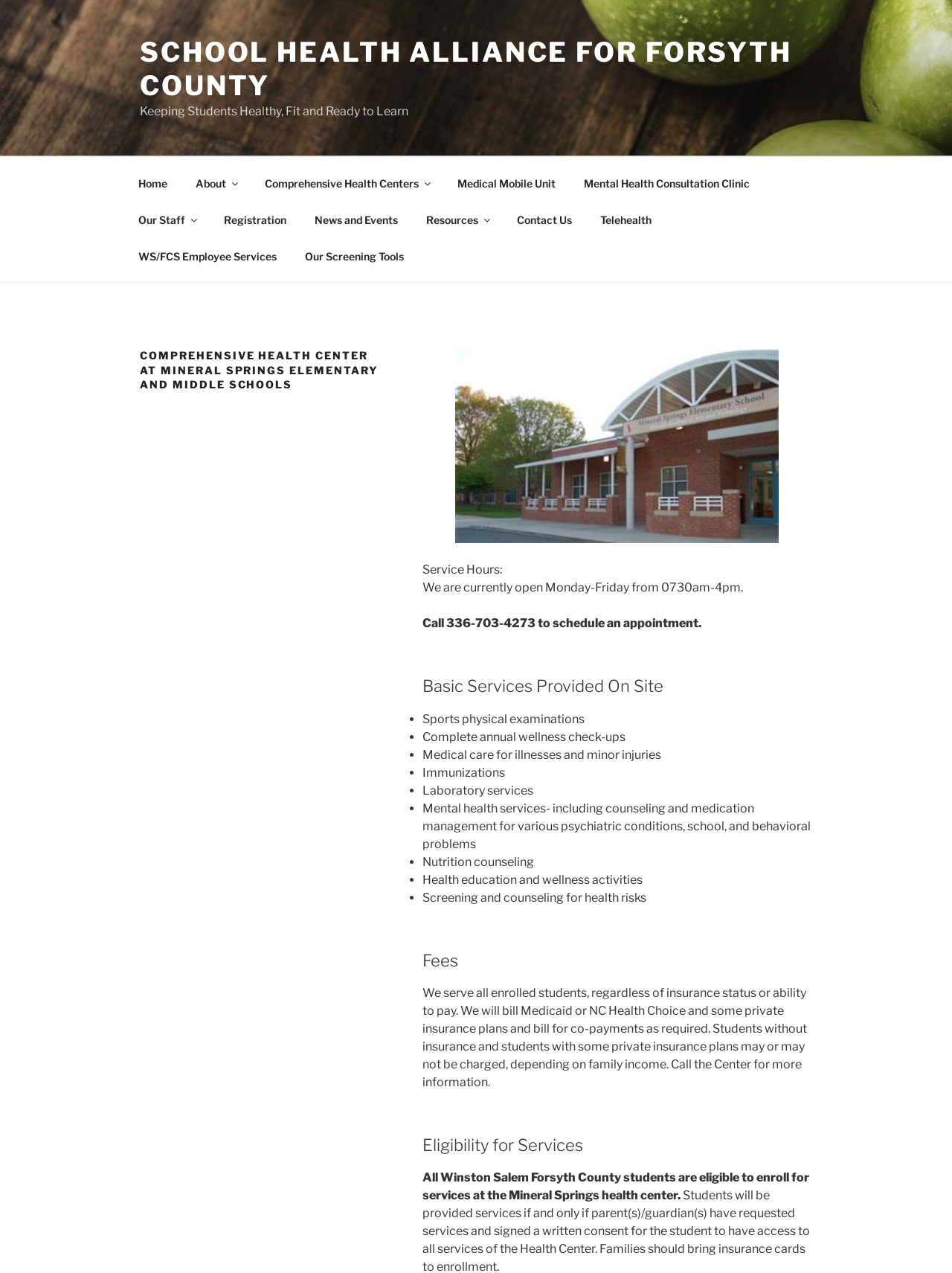Find and indicate the bounding box coordinates of the region you should select to follow the given instruction: "Click on the 'Comprehensive Health Centers' link".

[0.264, 0.129, 0.464, 0.158]